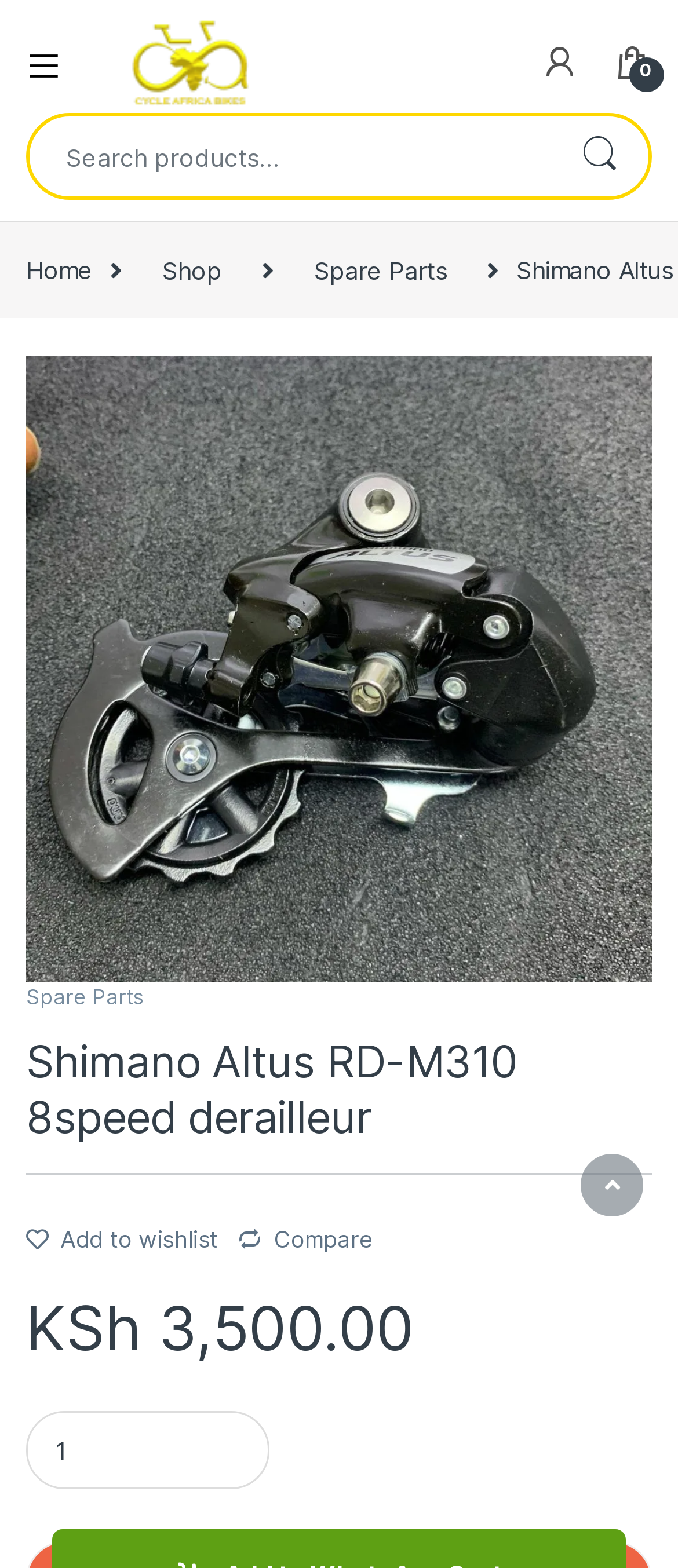From the element description: "Add to wishlist", extract the bounding box coordinates of the UI element. The coordinates should be expressed as four float numbers between 0 and 1, in the order [left, top, right, bottom].

[0.038, 0.781, 0.322, 0.799]